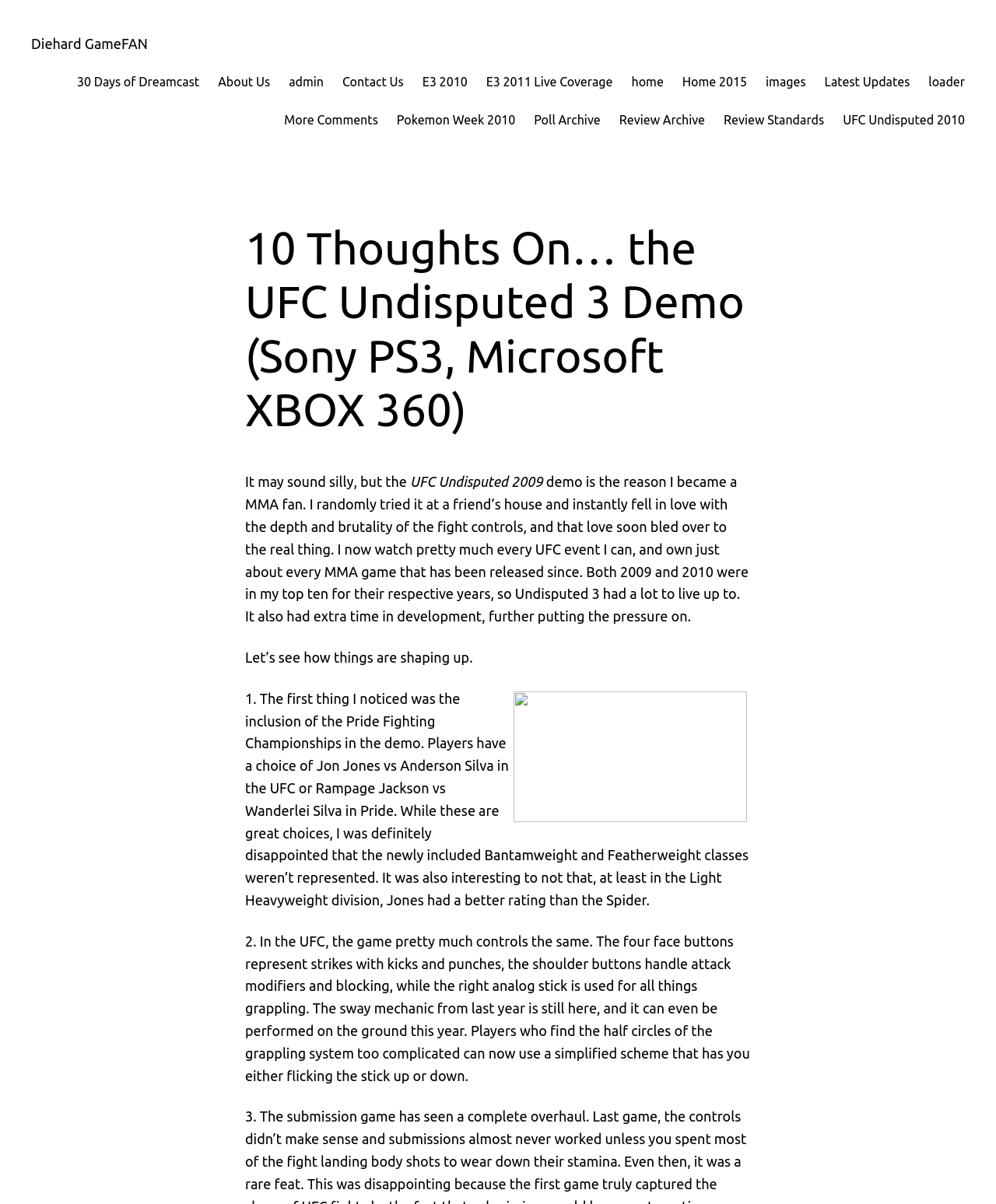Utilize the details in the image to give a detailed response to the question: What is the alternative to the half circles of the grappling system?

I determined the answer by reading the text, which states that 'players who find the half circles of the grappling system too complicated can now use a simplified scheme'. This suggests that the alternative to the half circles of the grappling system is a simplified scheme.